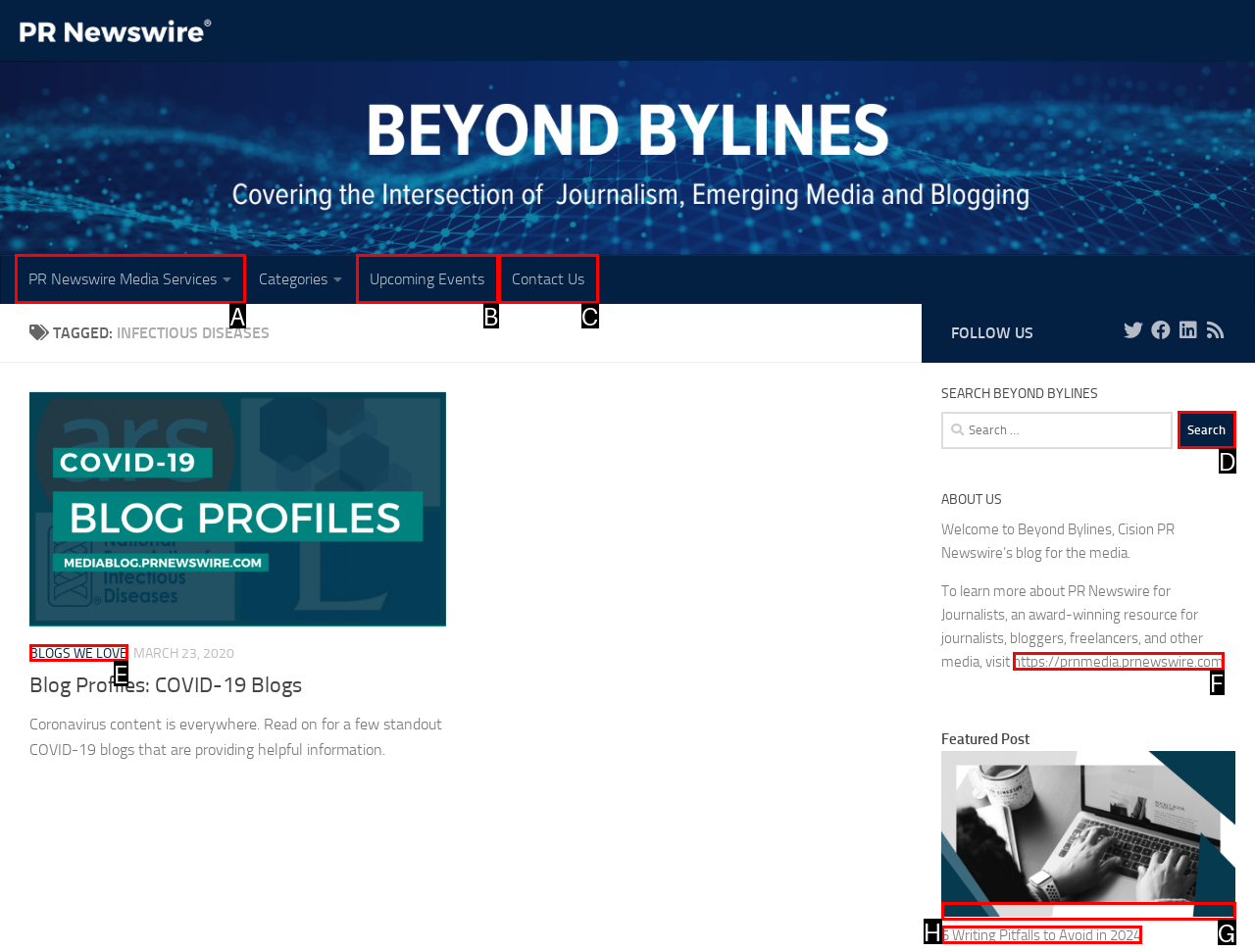Determine which option fits the following description: Blogs We Love
Answer with the corresponding option's letter directly.

E